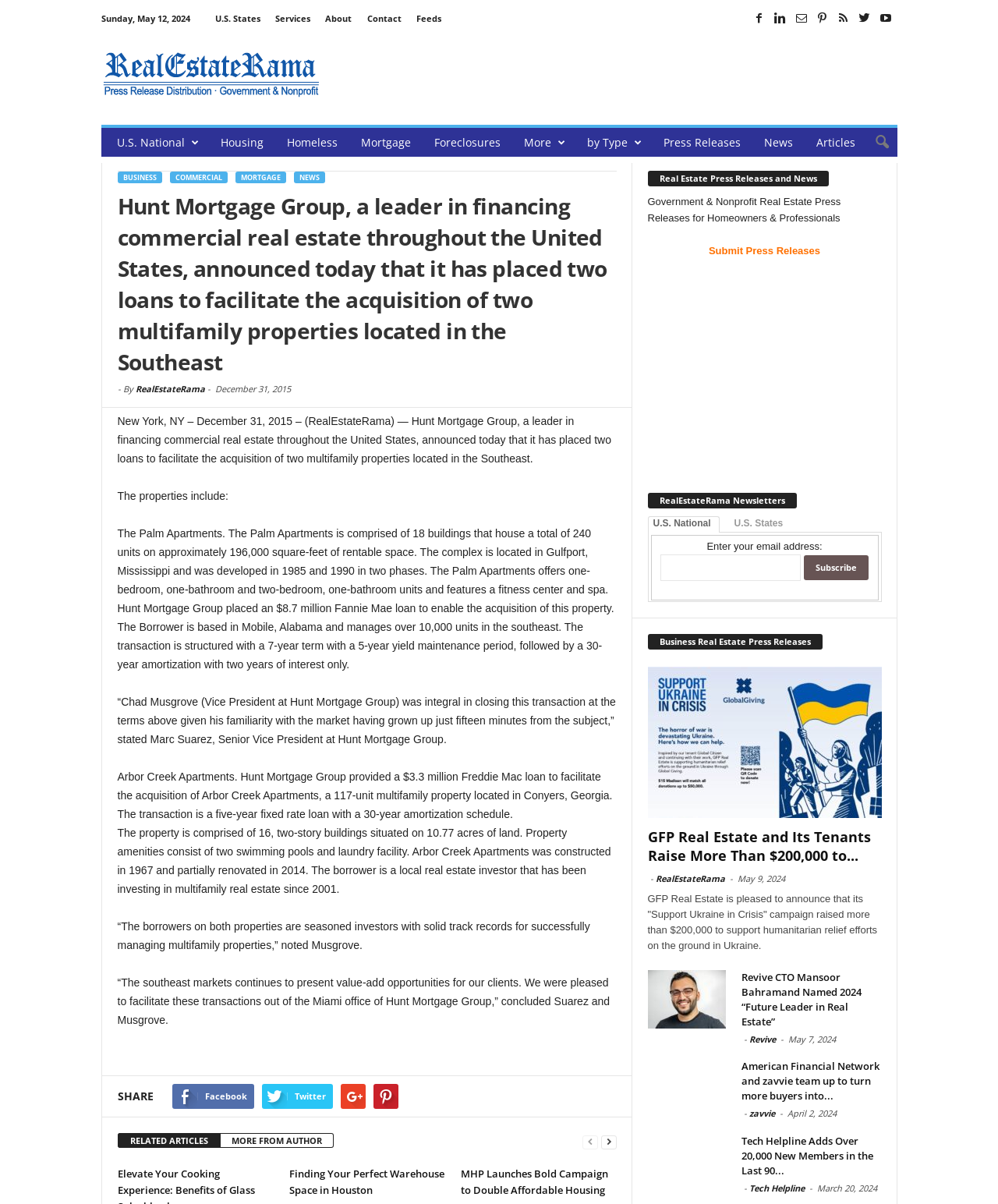Describe all visible elements and their arrangement on the webpage.

The webpage appears to be a news article from RealEstateRama, a real estate press release distribution platform. At the top of the page, there is a header section with links to various categories, including "U.S. States", "Services", "About", "Contact", and "Feeds". Below this, there is a section with social media links and a search bar.

The main content of the page is an article titled "Hunt Mortgage Group, a leader in financing commercial real estate throughout the United States, announced today that it has placed two loans to facilitate the acquisition of two multifamily properties located in the Southeast". The article is divided into several sections, including a brief summary, a detailed description of the properties, and quotes from industry professionals.

To the right of the article, there is a sidebar with links to related articles, including "Finding Your Perfect Warehouse Space in Houston" and "MHP Launches Bold Campaign to Double Affordable Housing". There are also several advertisements and a newsletter subscription section.

At the bottom of the page, there is a footer section with links to social media platforms, a "Share" button, and a section with additional links to related articles and news categories.

Overall, the webpage appears to be a news article focused on commercial real estate financing, with additional features and links to related content.